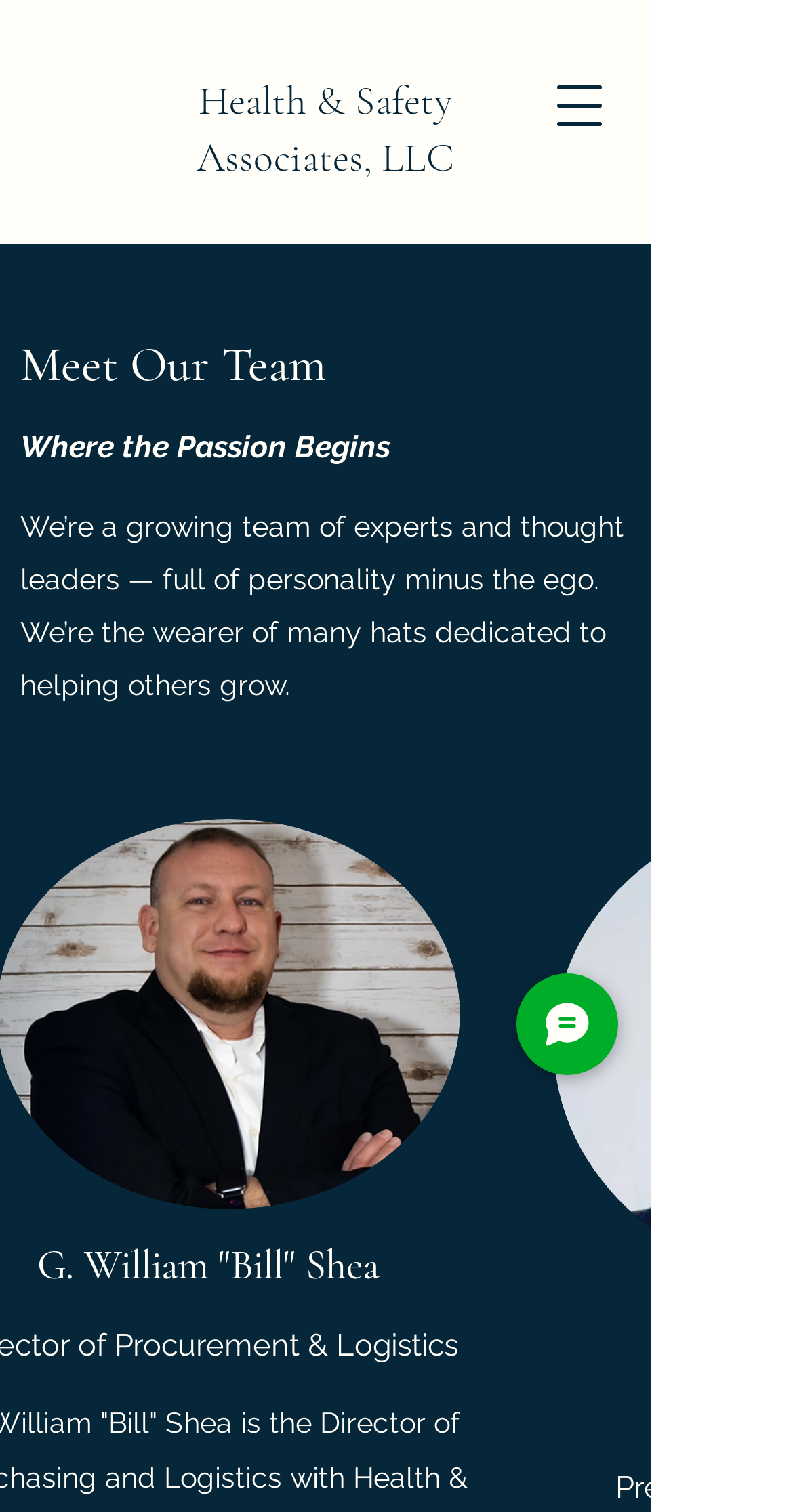Generate a comprehensive description of the webpage.

The webpage is about the leadership team of Health & Safety Associates, LLC. At the top left, there is a button to open the navigation menu. Below it, a heading "Meet Our Team" is displayed prominently. 

To the right of the navigation button, there is a section that introduces the team. It starts with a subheading "Where the Passion Begins" followed by two paragraphs of text that describe the team's personality and mission. 

Below this introduction, there is a large image that takes up most of the width of the page. 

Underneath the image, the leadership team members are listed. The first member, Peter J. Hicks, is displayed with a heading and a subheading that indicates his position as President & Chief Executive Officer. 

At the bottom right of the page, there is a chat button accompanied by a small image.